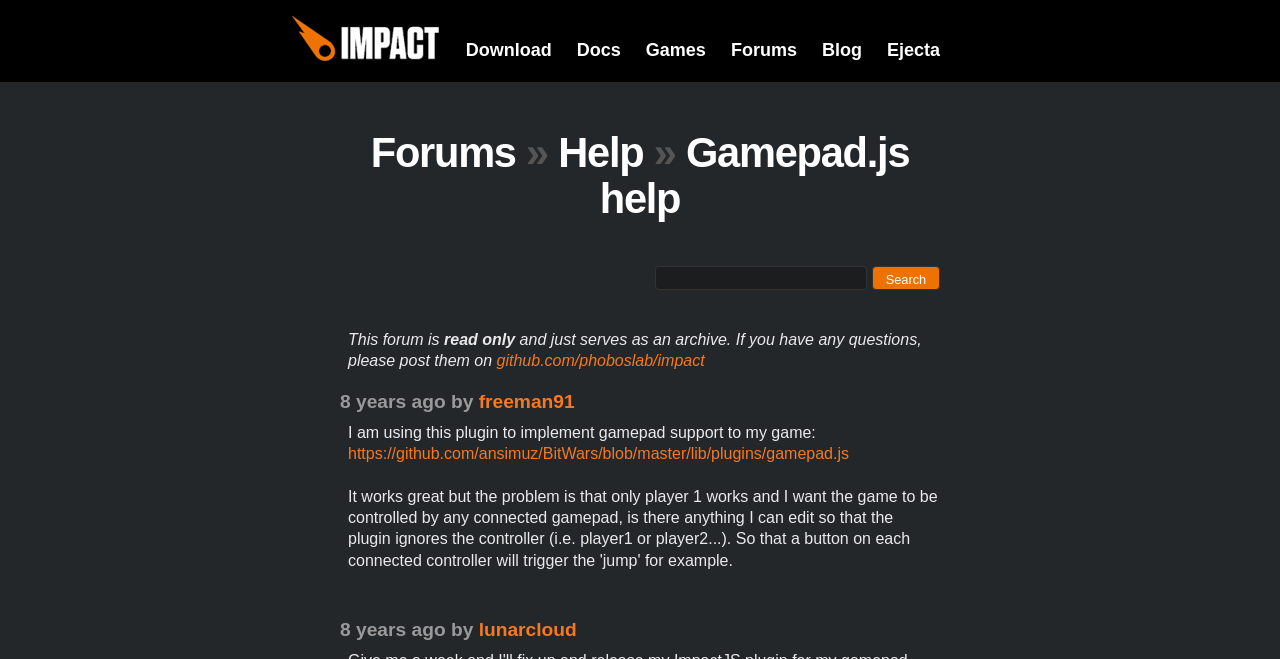Please locate the bounding box coordinates for the element that should be clicked to achieve the following instruction: "Visit the Docs page". Ensure the coordinates are given as four float numbers between 0 and 1, i.e., [left, top, right, bottom].

[0.451, 0.061, 0.485, 0.091]